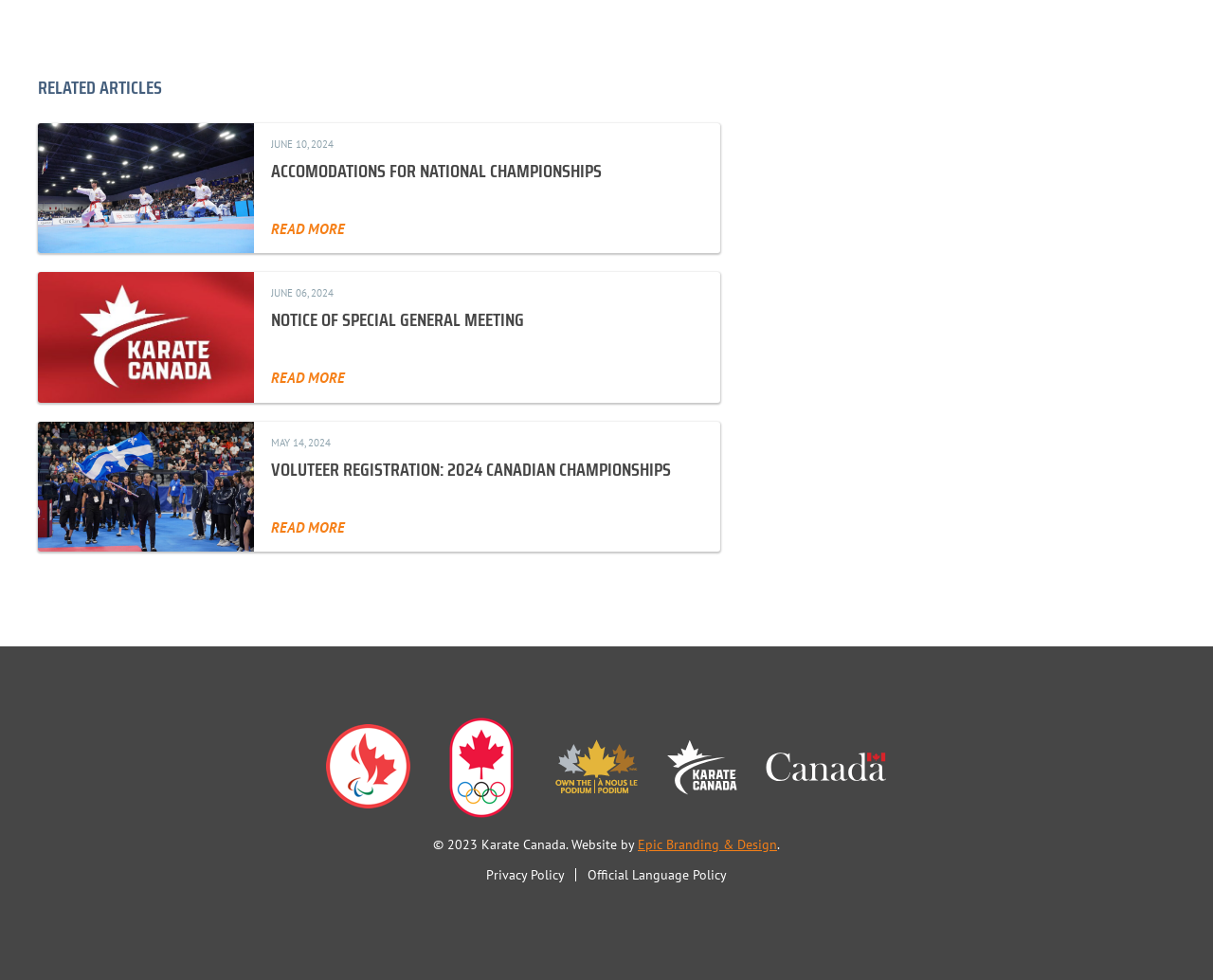Using the description: "Our 3 Store Locations", determine the UI element's bounding box coordinates. Ensure the coordinates are in the format of four float numbers between 0 and 1, i.e., [left, top, right, bottom].

None